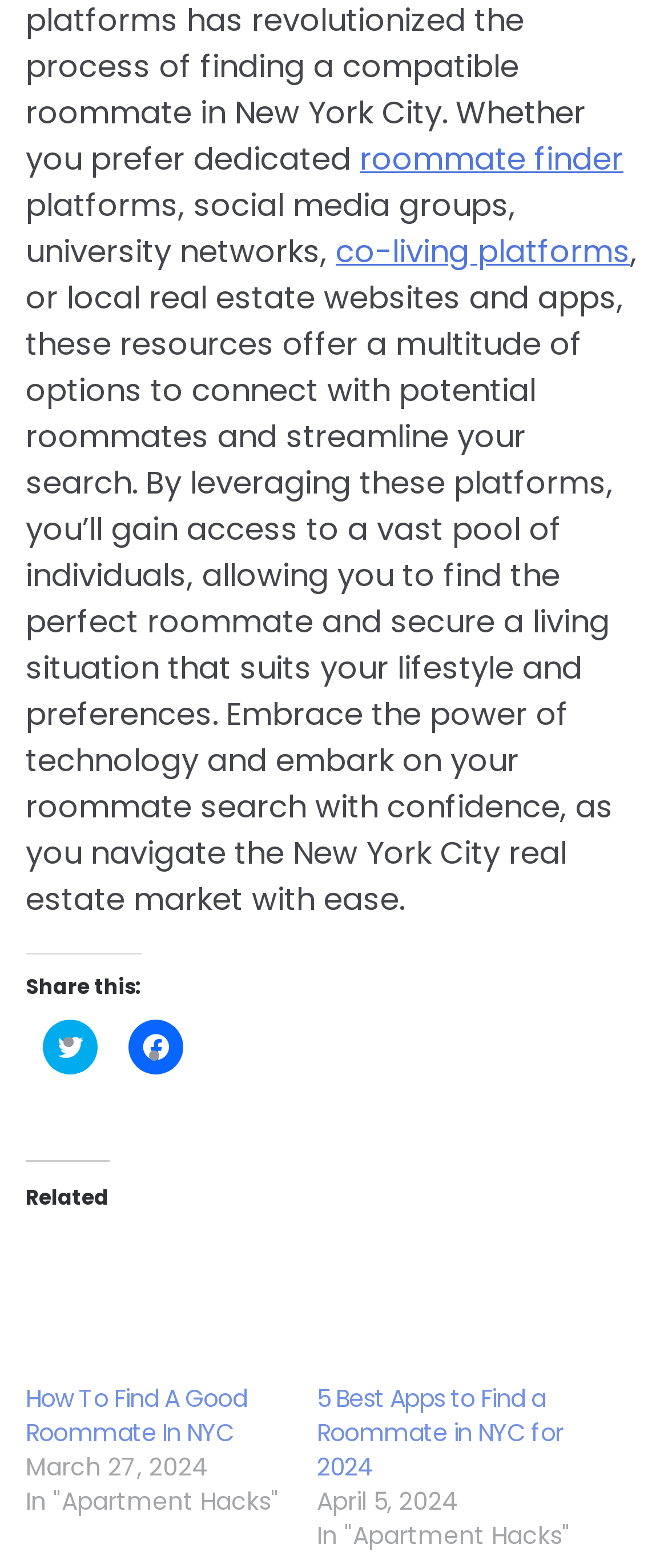Please locate the bounding box coordinates of the element that needs to be clicked to achieve the following instruction: "Click on 'roommate finder'". The coordinates should be four float numbers between 0 and 1, i.e., [left, top, right, bottom].

[0.538, 0.087, 0.933, 0.115]